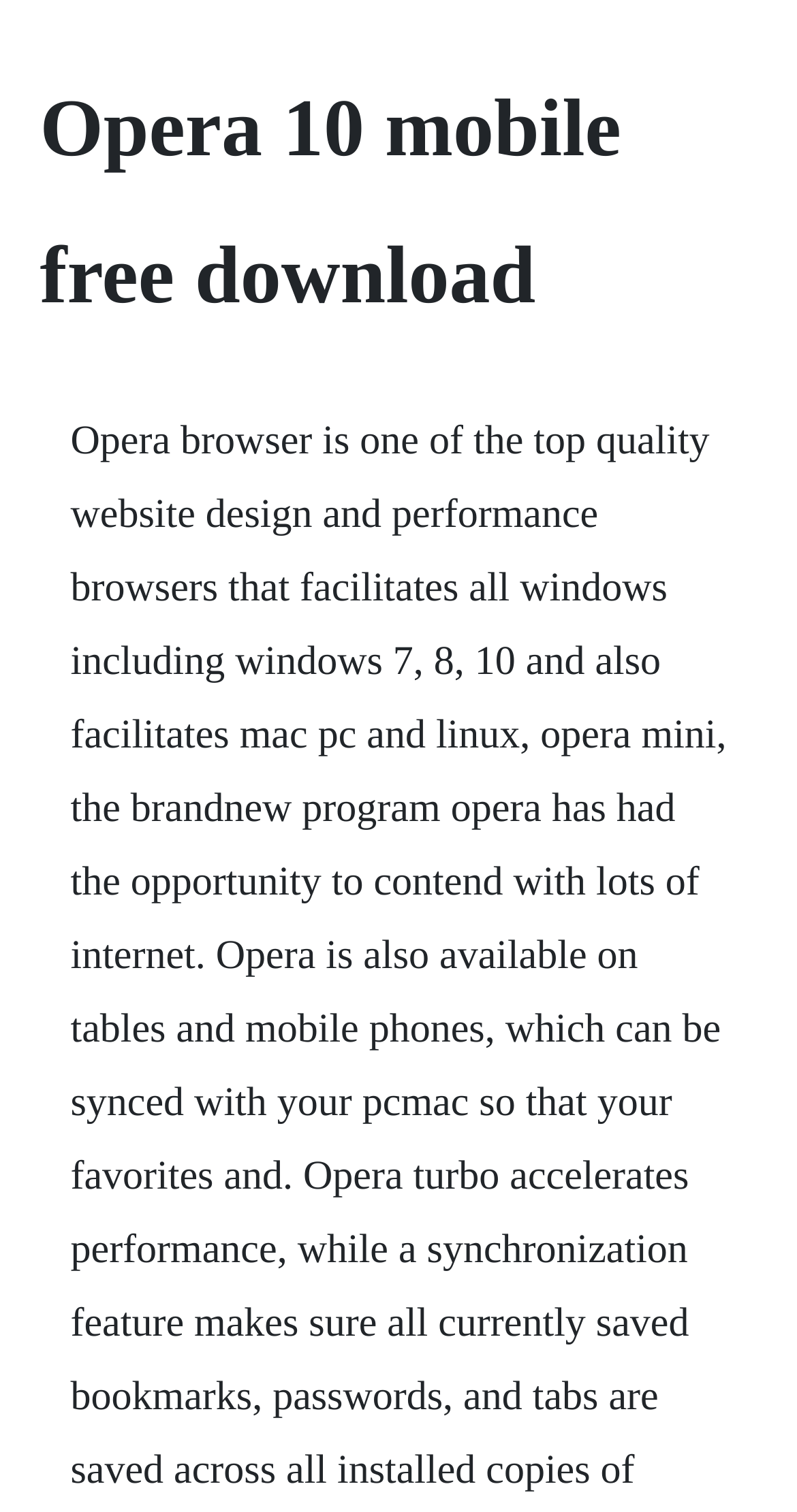Please find and generate the text of the main heading on the webpage.

Opera 10 mobile free download